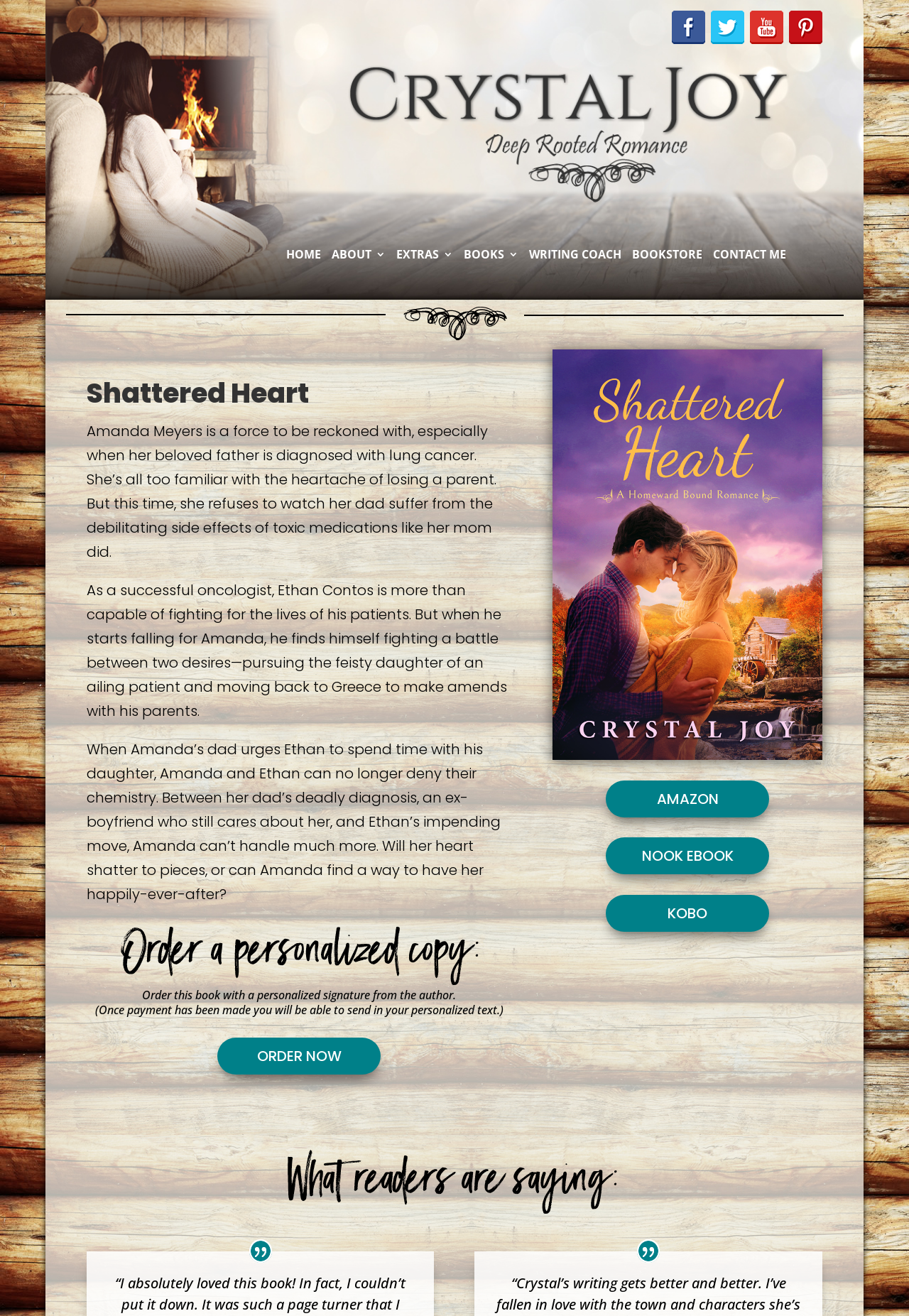Bounding box coordinates must be specified in the format (top-left x, top-left y, bottom-right x, bottom-right y). All values should be floating point numbers between 0 and 1. What are the bounding box coordinates of the UI element described as: About

[0.365, 0.19, 0.424, 0.215]